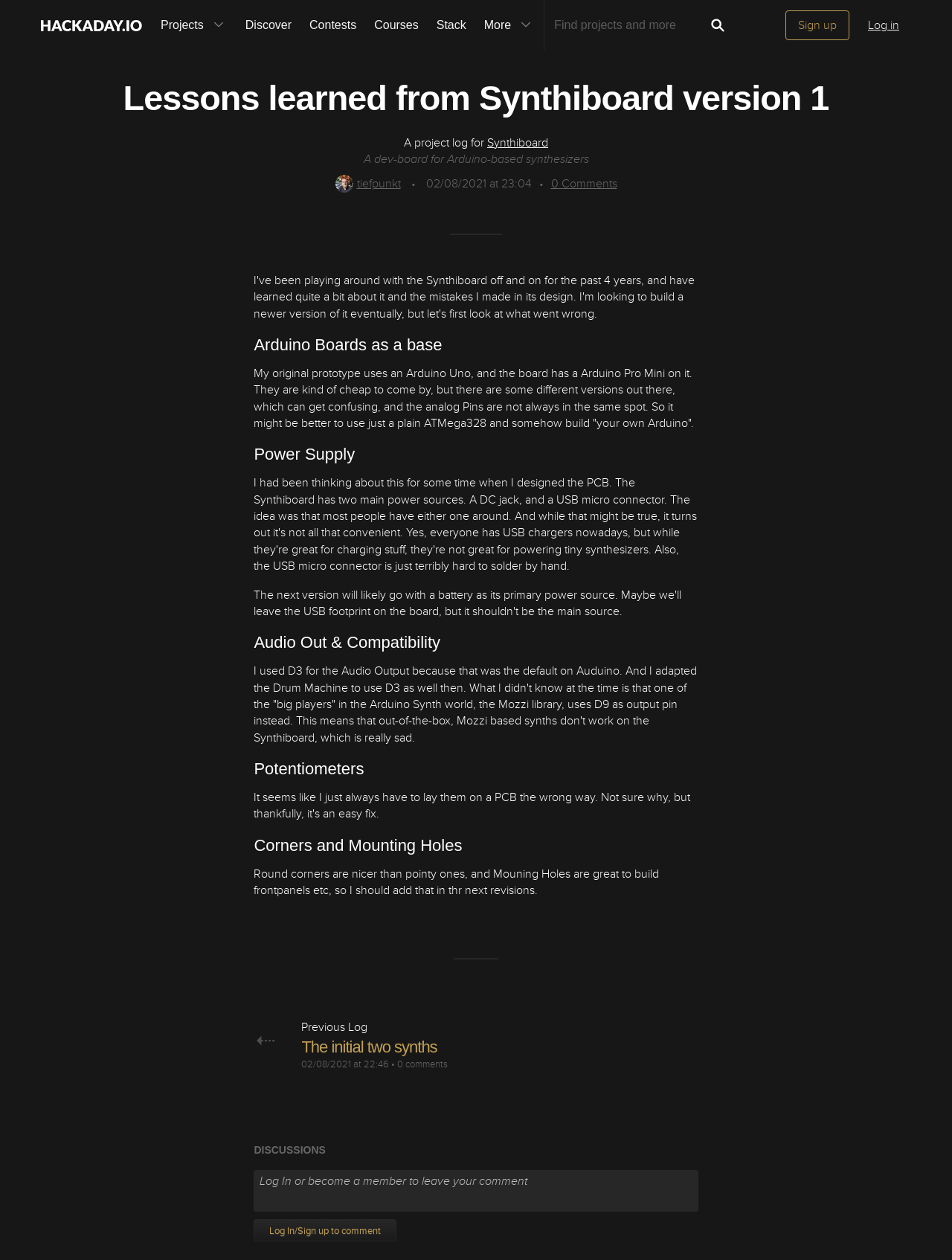What is the author's suggestion for the power supply?
Answer the question with a single word or phrase, referring to the image.

Not mentioned